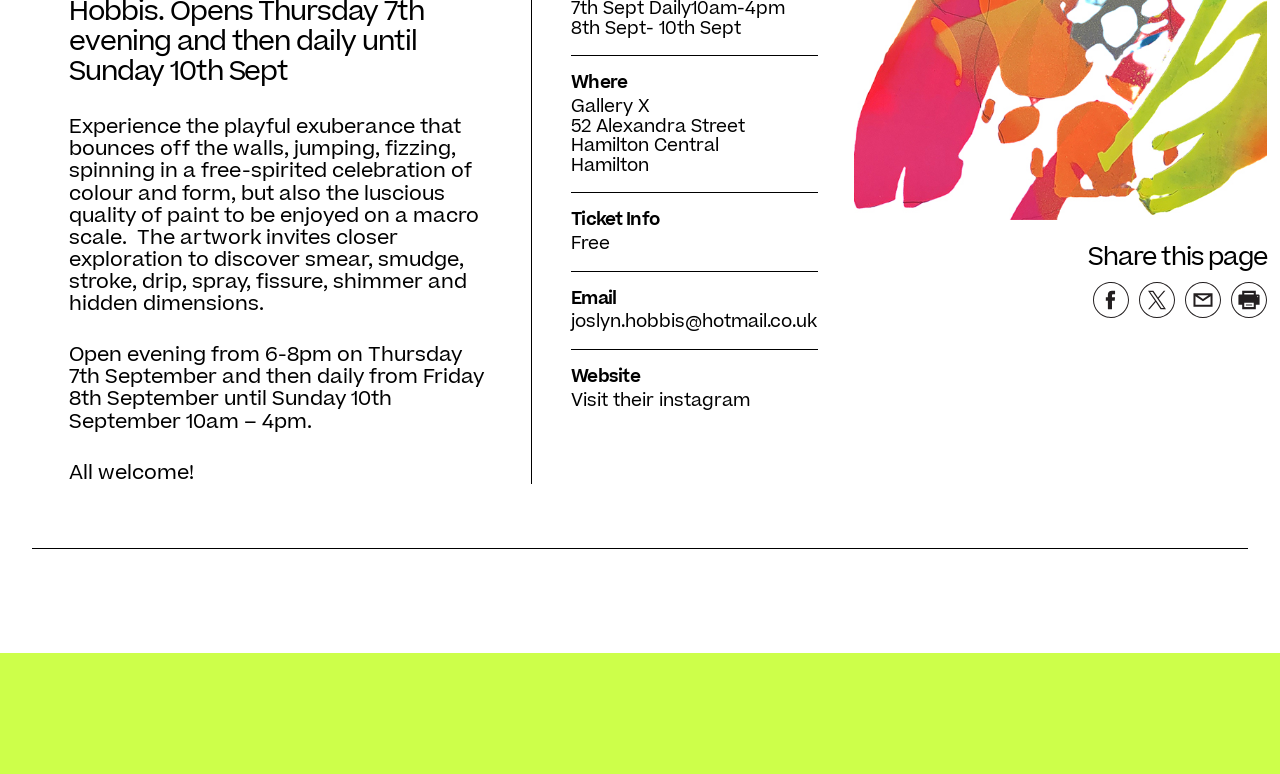Predict the bounding box of the UI element that fits this description: "joslyn.hobbis@hotmail.co.uk".

[0.446, 0.4, 0.638, 0.432]